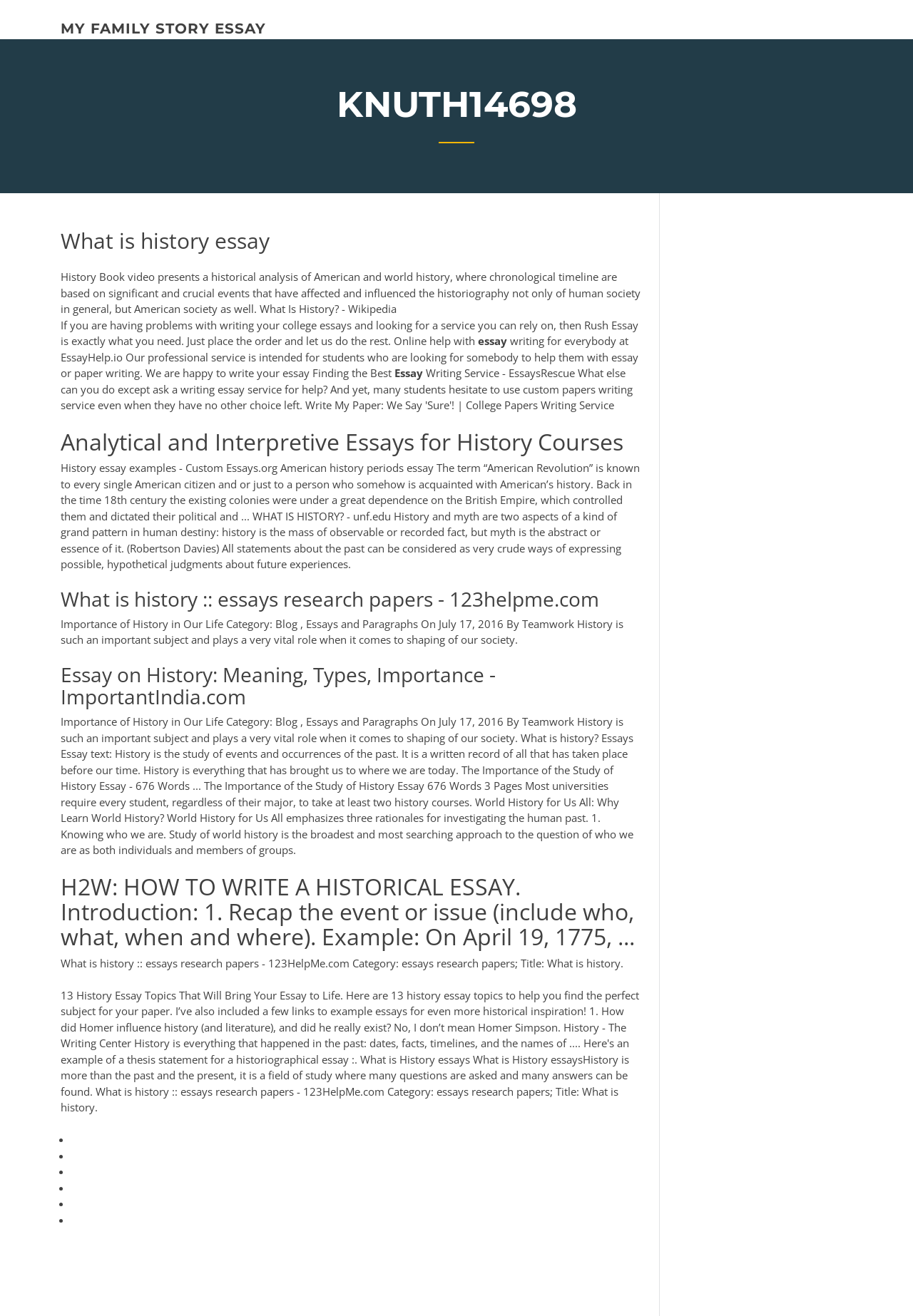Write an exhaustive caption that covers the webpage's main aspects.

This webpage appears to be a collection of resources and information related to writing history essays. At the top, there is a link titled "MY FAMILY STORY ESSAY" and a heading "KNUTH14698". Below these, there is a large section of text that provides a historical analysis of American and world history, discussing the significance of events and their impact on society.

Following this, there are several paragraphs of text that offer help and guidance for students struggling with writing college essays. These paragraphs promote services such as Rush Essay and EssayHelp.io, which provide online assistance with essay and paper writing.

The webpage then presents a series of headings and paragraphs that provide information and examples related to writing history essays. These include analytical and interpretive essays, examples of history essays, and discussions on the importance of history in our lives. There are also headings that link to external resources, such as 123helpme.com and ImportantIndia.com, which offer essays and research papers on historical topics.

Towards the bottom of the page, there are several list markers, but they do not appear to be associated with any specific list or content. Overall, the webpage seems to be a collection of resources and information aimed at helping students with writing history essays and understanding the significance of history.